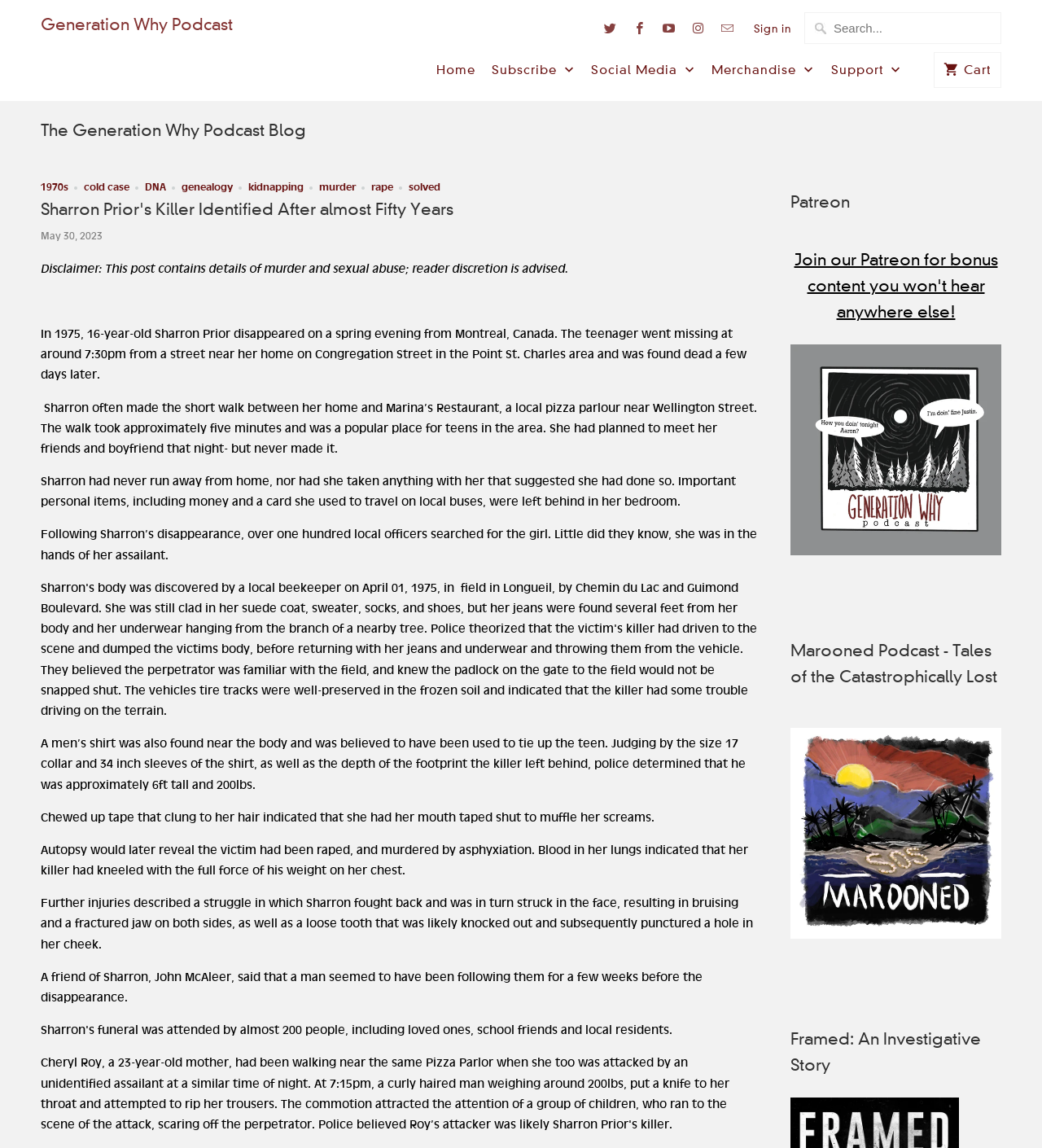Provide a thorough description of this webpage.

This webpage is about the Generation Why Podcast, specifically an episode about Sharron Prior's murder case. At the top, there is a header with the title "Sharron Prior's Killer Identified After almost Fifty Years" and a link to the Generation Why Podcast. Below the header, there are several links to social media platforms, a search bar, and a sign-in button.

On the left side, there are links to various categories, including "The Generation Why Podcast Blog", "1970s", "cold case", "DNA", "genealogy", "kidnapping", "murder", "rape", and "solved". These links are arranged vertically, with the blog link at the top and the "solved" link at the bottom.

The main content of the webpage is a series of paragraphs describing the Sharron Prior case. The text is divided into sections, with each section describing a different aspect of the case. The paragraphs are arranged vertically, with the first paragraph starting from the top left corner of the content area.

There are also several headings and subheadings throughout the content, including "Patreon", "Marooned Podcast - Tales of the Catastrophically Lost", and "Framed: An Investigative Story". These headings are arranged vertically, with the "Patreon" heading above the "Marooned Podcast" heading, and the "Framed" heading below the "Marooned Podcast" heading.

In the "Patreon" section, there is a link to join the Patreon for bonus content, and a brief description of the benefits of joining. In the "Marooned Podcast" section, there is a link to subscribe to the podcast, and an image promoting the podcast. In the "Framed" section, there is no additional content or links.

Overall, the webpage is focused on presenting the Sharron Prior case in a clear and organized manner, with links to related content and categories on the left side, and headings and subheadings to break up the content into sections.